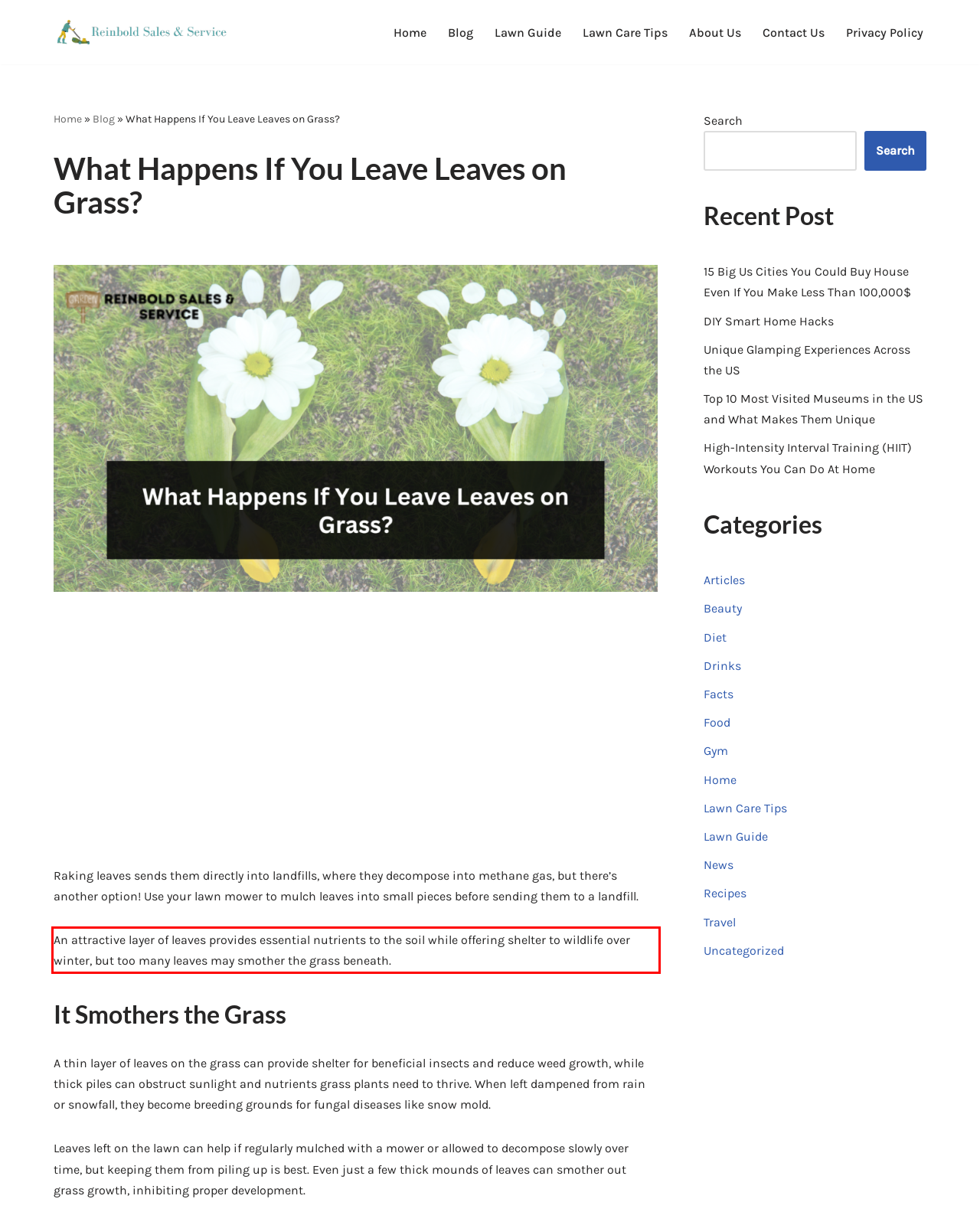Please look at the webpage screenshot and extract the text enclosed by the red bounding box.

An attractive layer of leaves provides essential nutrients to the soil while offering shelter to wildlife over winter, but too many leaves may smother the grass beneath.